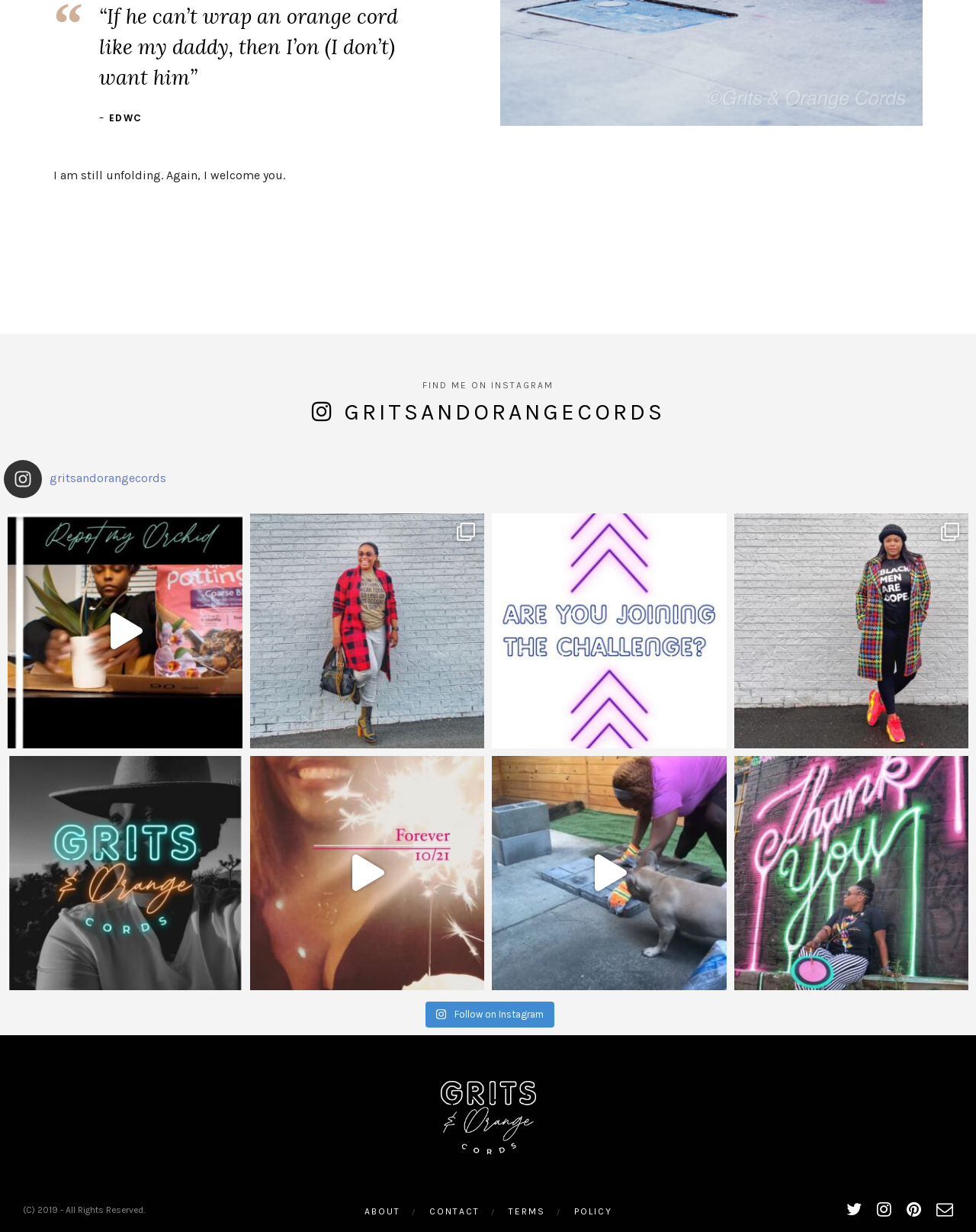Analyze the image and deliver a detailed answer to the question: What is the purpose of the 'FIND ME ON INSTAGRAM' text?

I found the answer by looking at the location and text of the 'FIND ME ON INSTAGRAM' element, which is prominently displayed and suggests that it is directing users to the Instagram account.